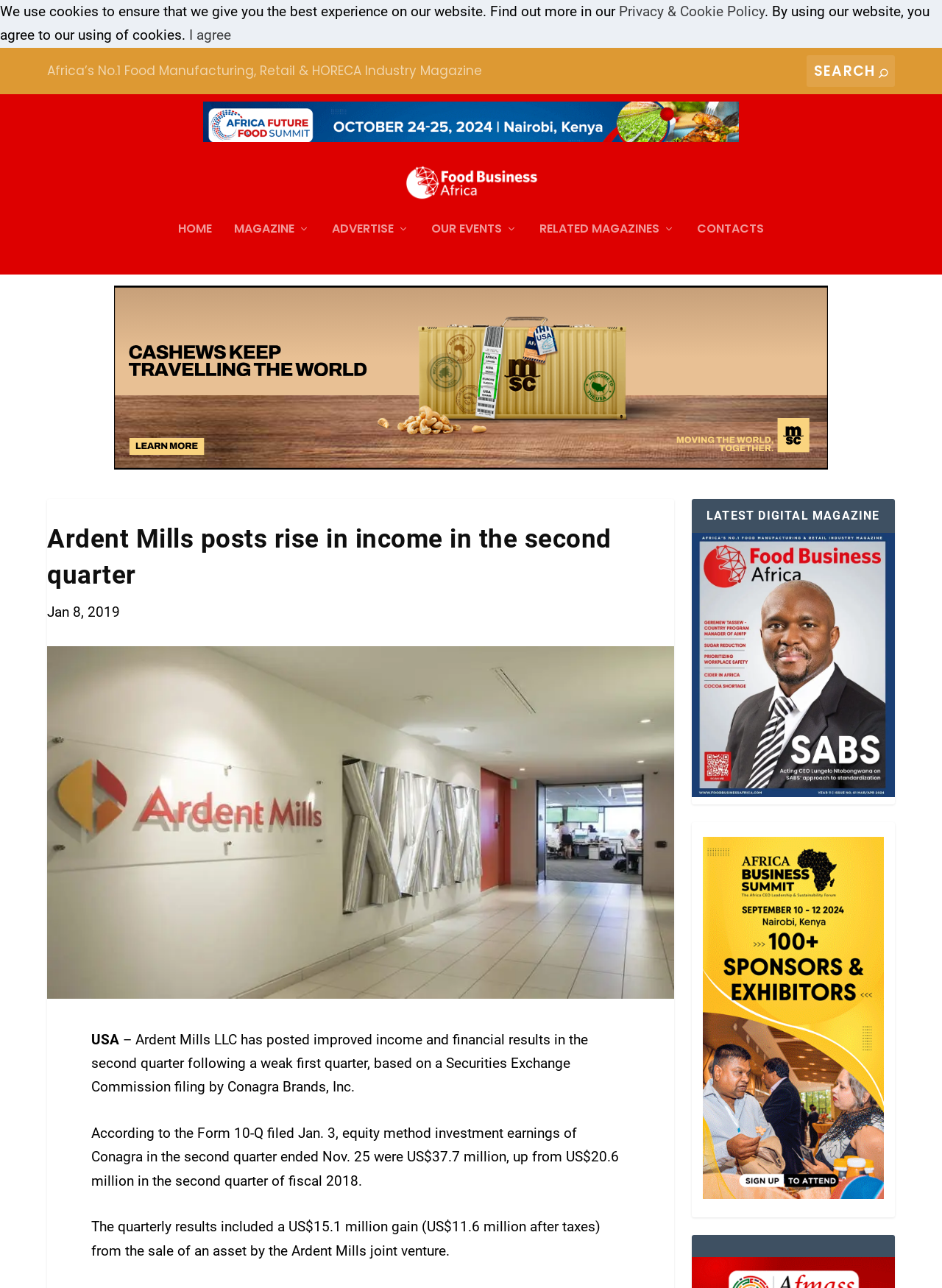What is the country mentioned in the article?
Look at the image and respond to the question as thoroughly as possible.

I found the answer by reading the text of the article, which mentions 'USA' as the country where Ardent Mills LLC is based.